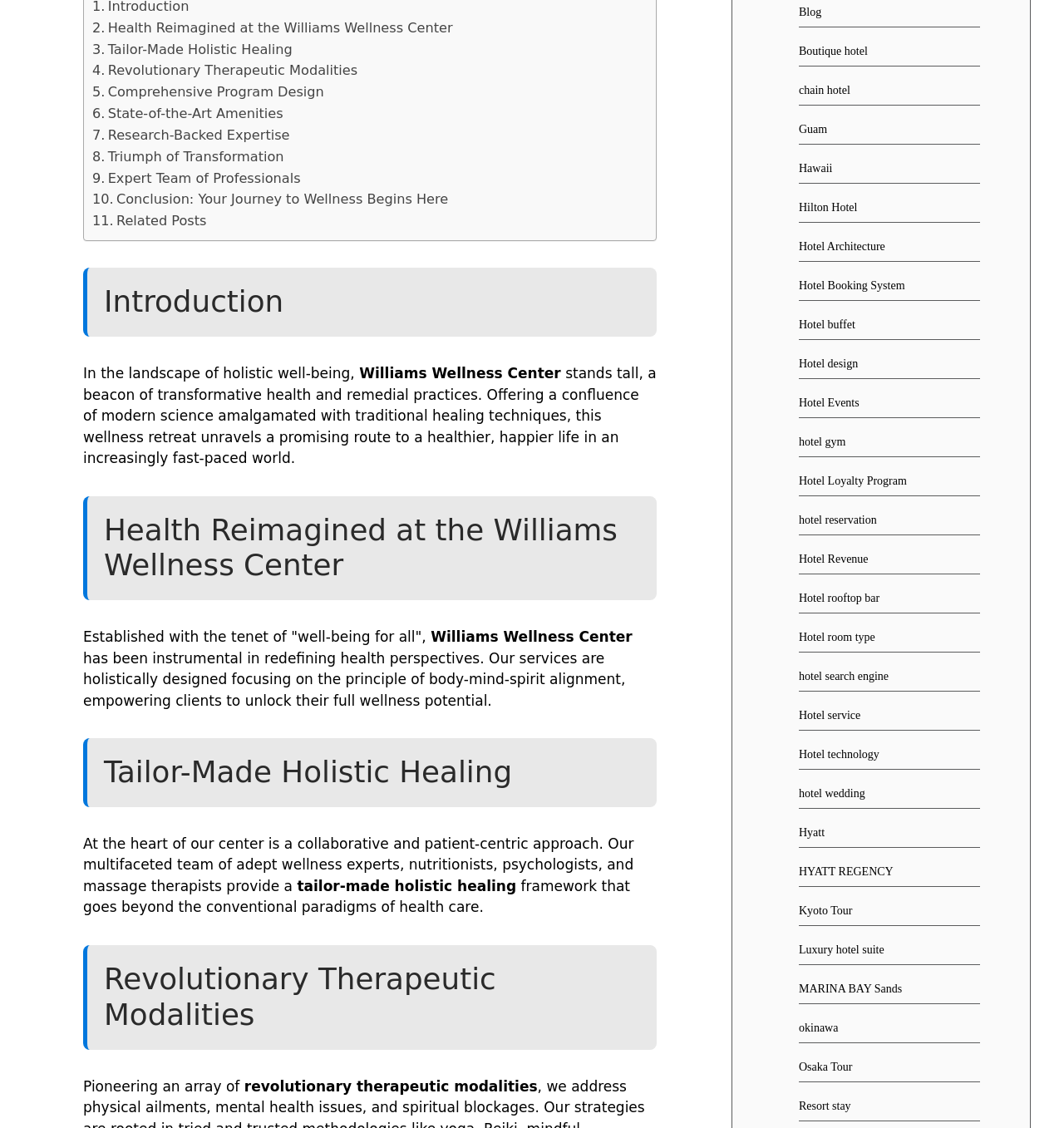Bounding box coordinates are specified in the format (top-left x, top-left y, bottom-right x, bottom-right y). All values are floating point numbers bounded between 0 and 1. Please provide the bounding box coordinate of the region this sentence describes: Expert Team of Professionals

[0.087, 0.149, 0.282, 0.168]